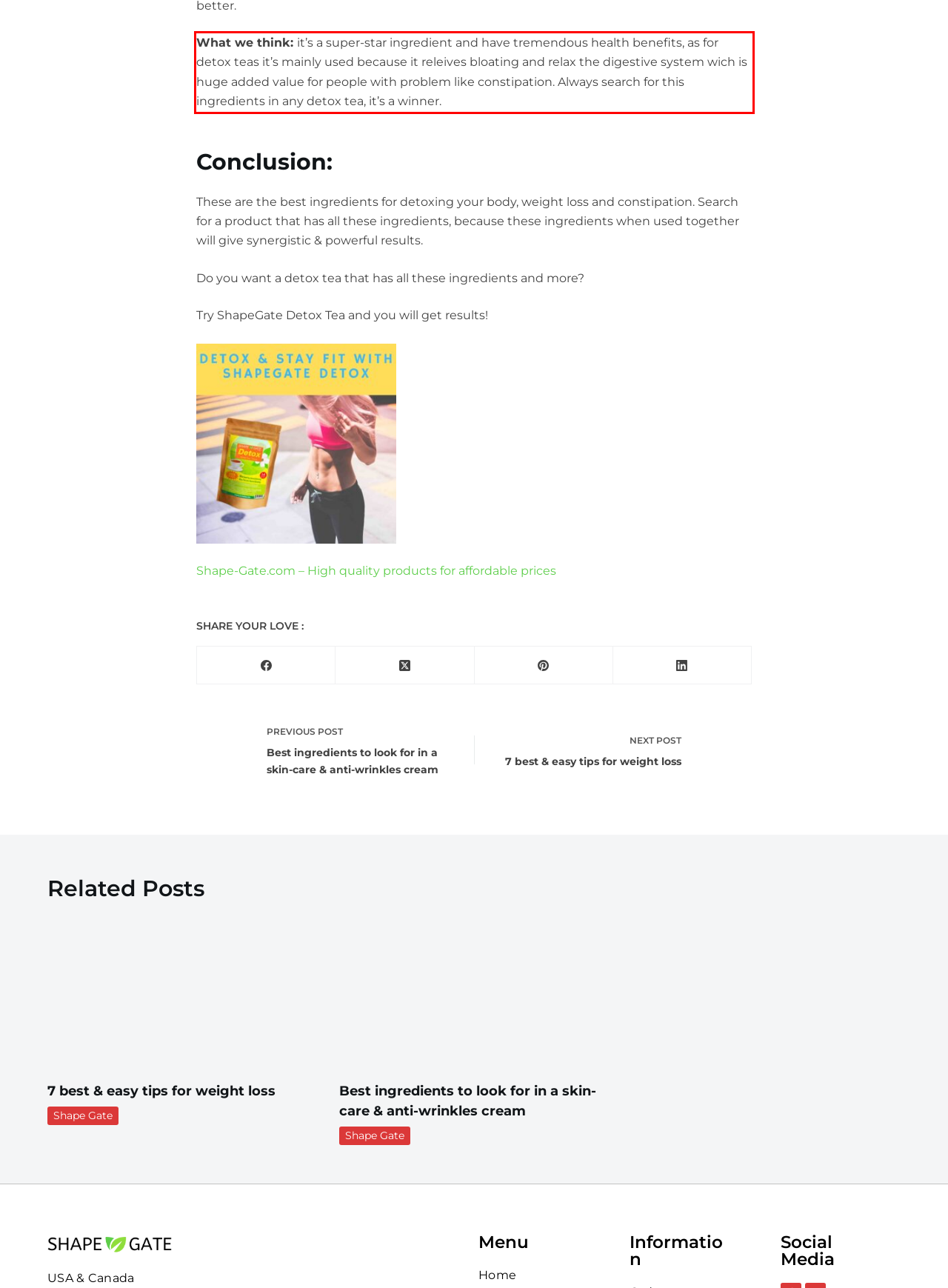Examine the screenshot of the webpage, locate the red bounding box, and perform OCR to extract the text contained within it.

What we think: it’s a super-star ingredient and have tremendous health benefits, as for detox teas it’s mainly used because it releives bloating and relax the digestive system wich is huge added value for people with problem like constipation. Always search for this ingredients in any detox tea, it’s a winner.